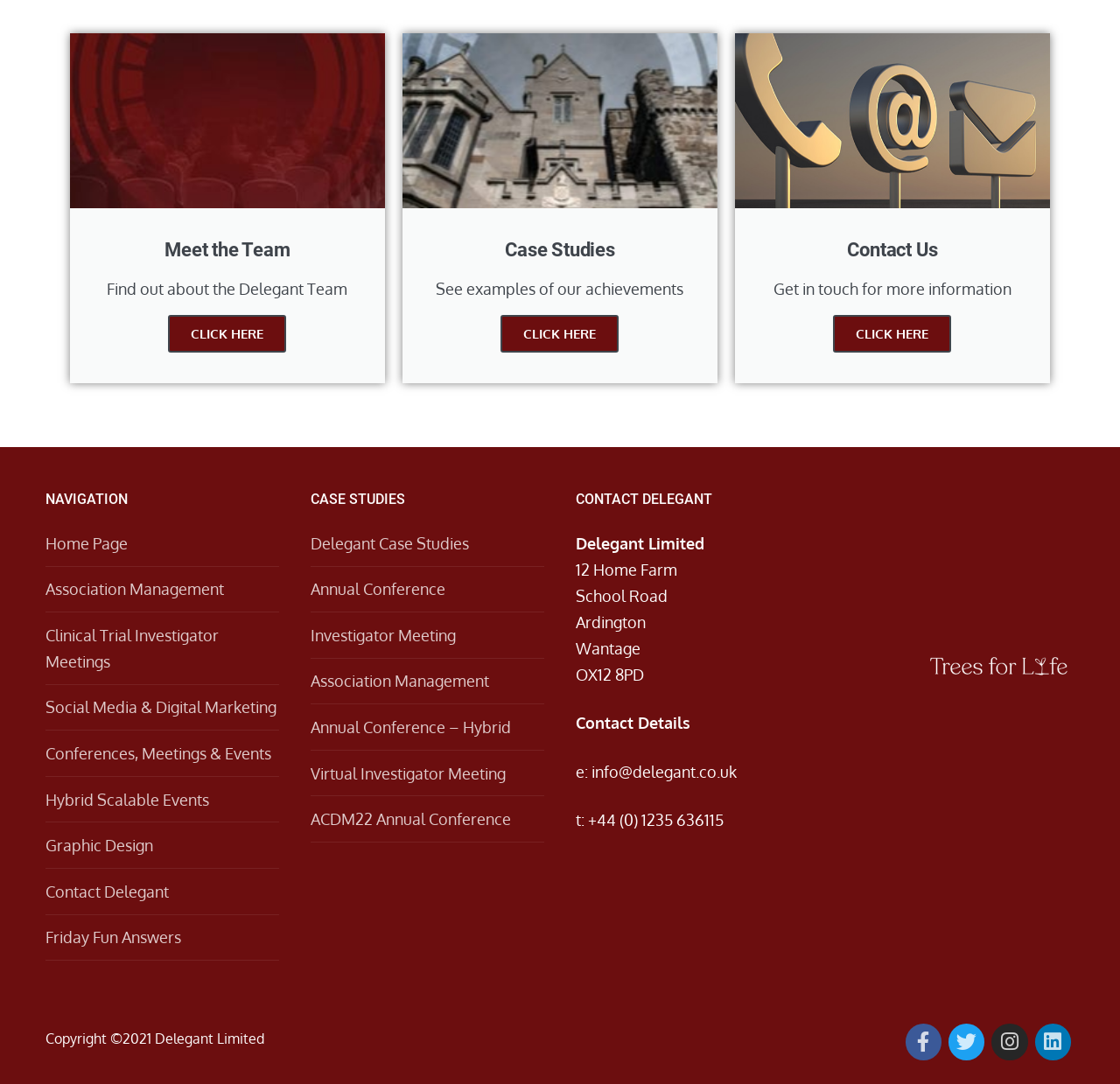Specify the bounding box coordinates of the region I need to click to perform the following instruction: "View Home Page". The coordinates must be four float numbers in the range of 0 to 1, i.e., [left, top, right, bottom].

[0.041, 0.489, 0.249, 0.523]